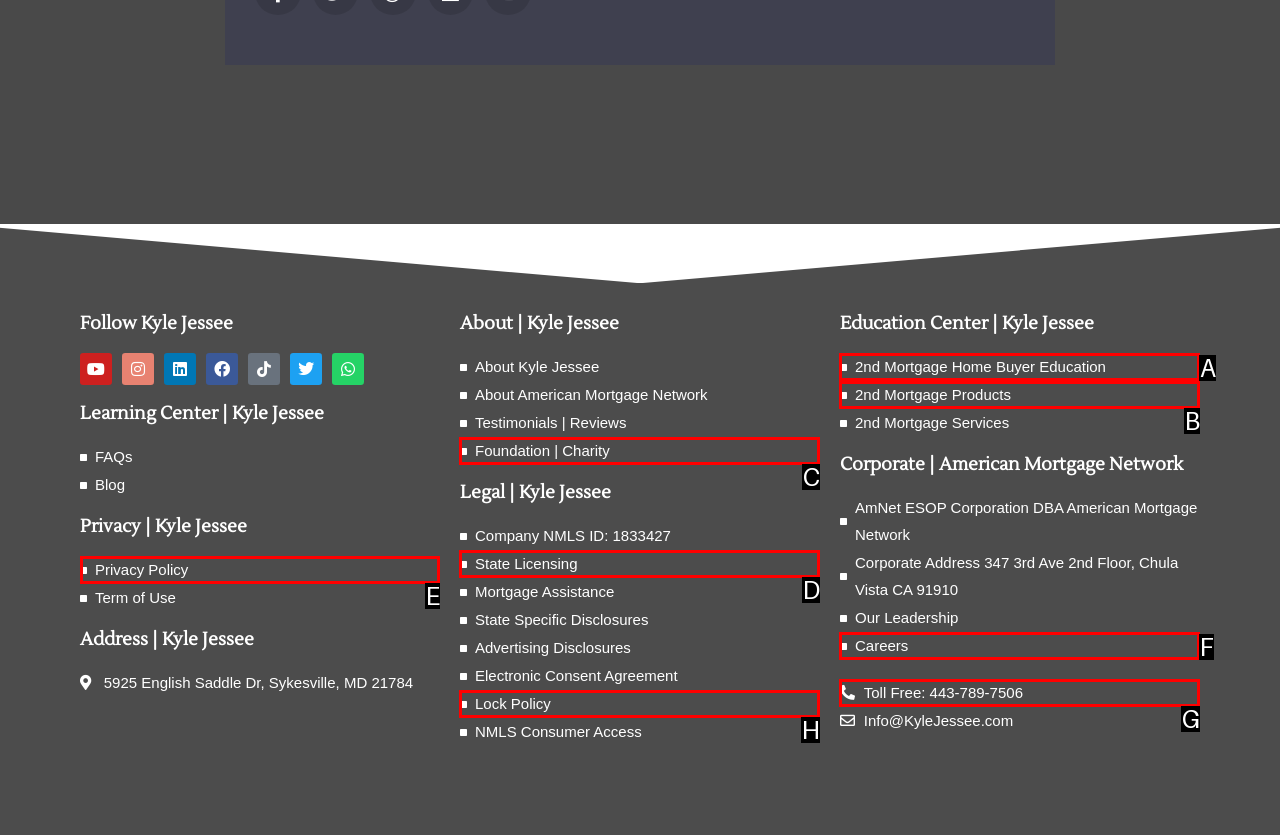Which option corresponds to the following element description: 2nd Mortgage Home Buyer Education?
Please provide the letter of the correct choice.

A